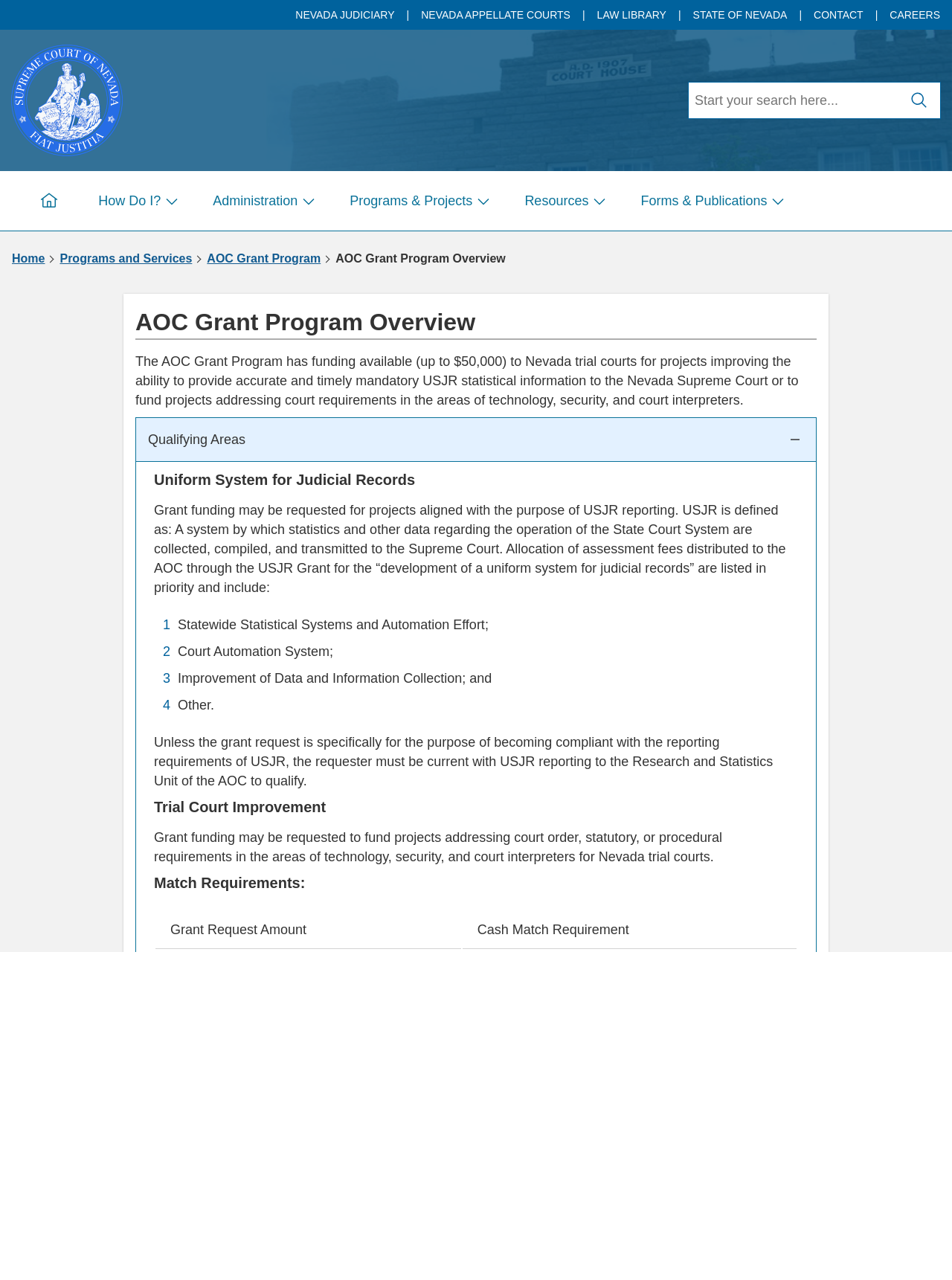Identify the coordinates of the bounding box for the element that must be clicked to accomplish the instruction: "Go to Home page".

[0.021, 0.134, 0.082, 0.18]